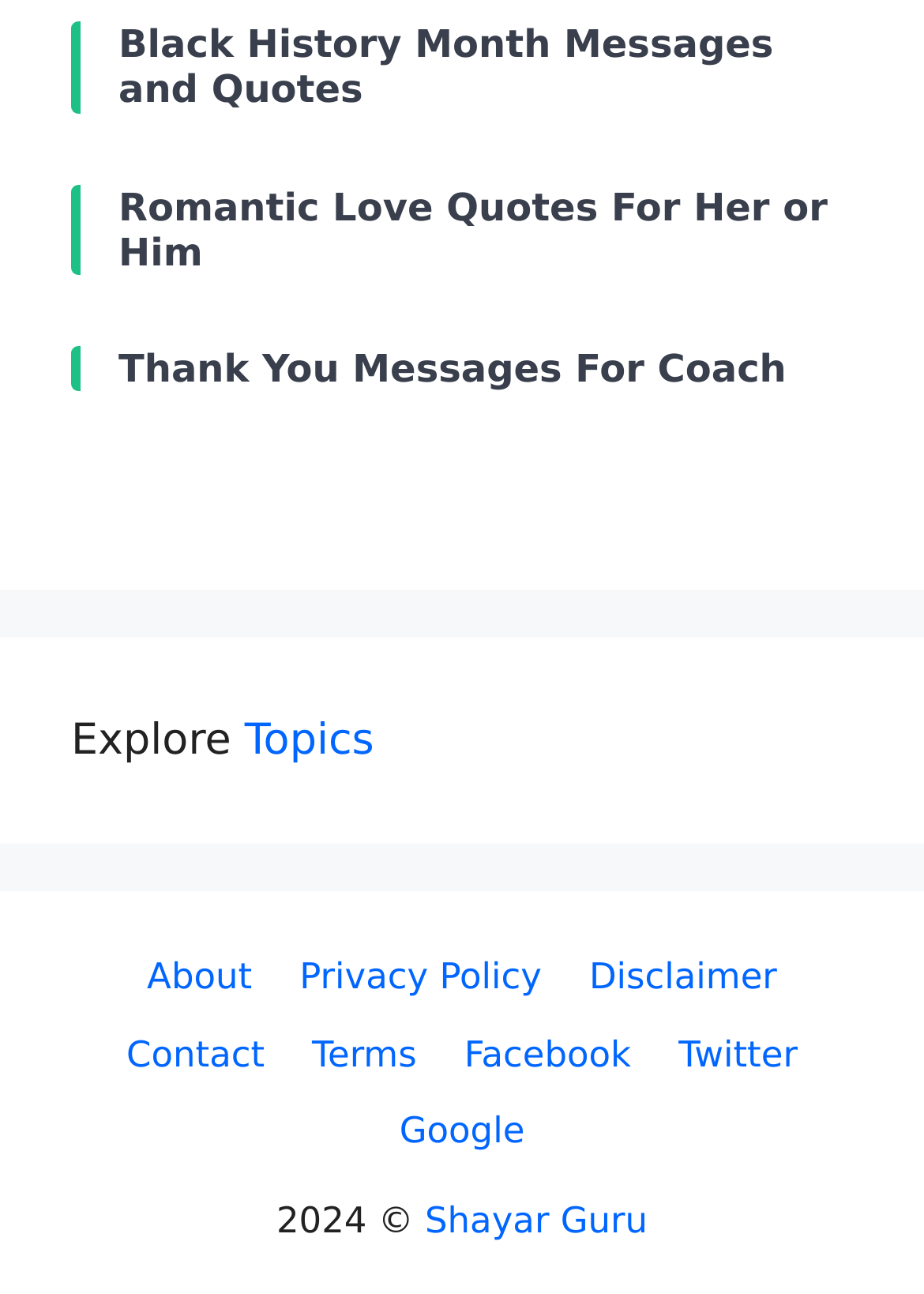Find the bounding box coordinates corresponding to the UI element with the description: "Thank You Messages For Coach". The coordinates should be formatted as [left, top, right, bottom], with values as floats between 0 and 1.

[0.128, 0.267, 0.923, 0.302]